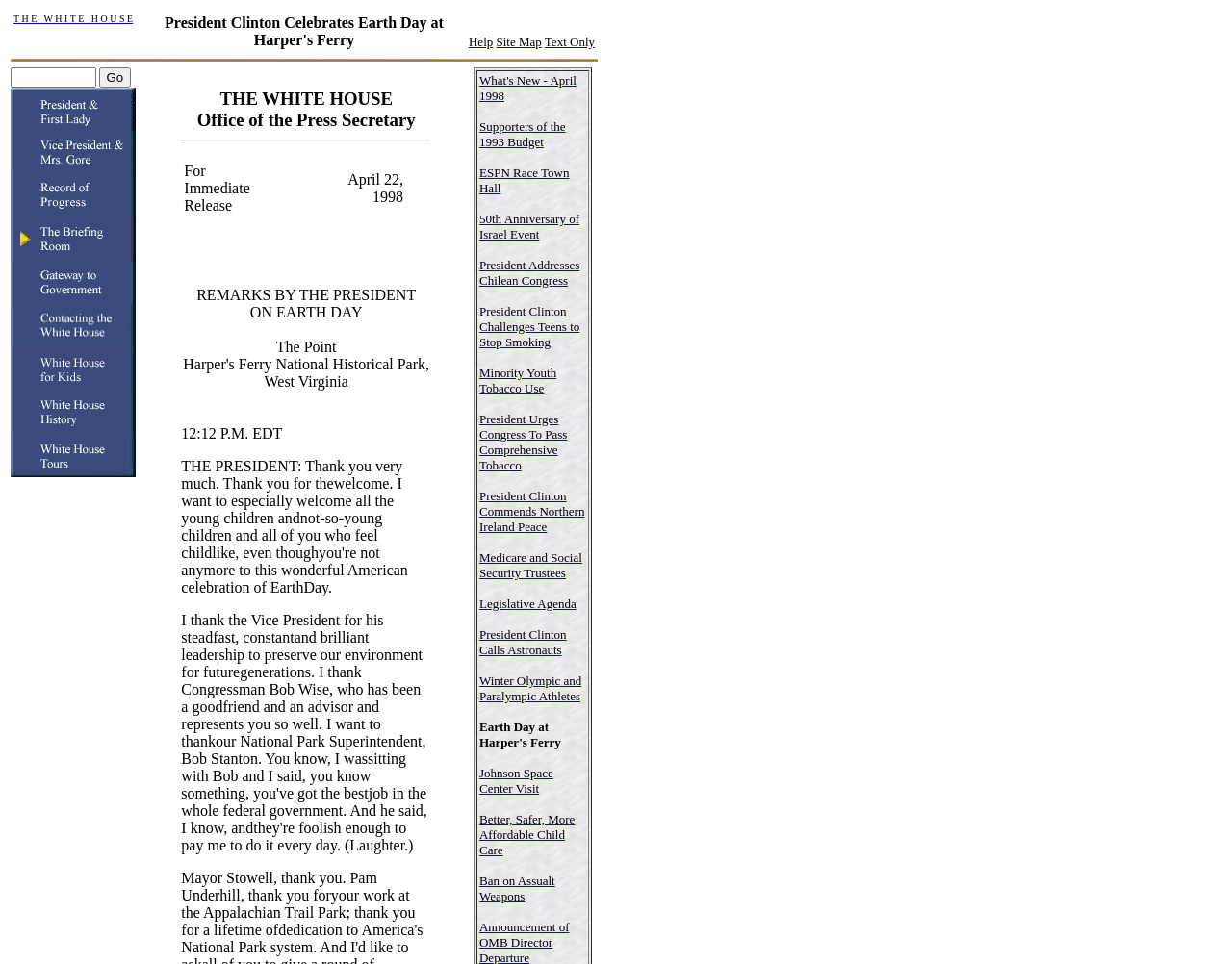Locate the bounding box coordinates of the clickable part needed for the task: "Click on the 'Services' link".

None